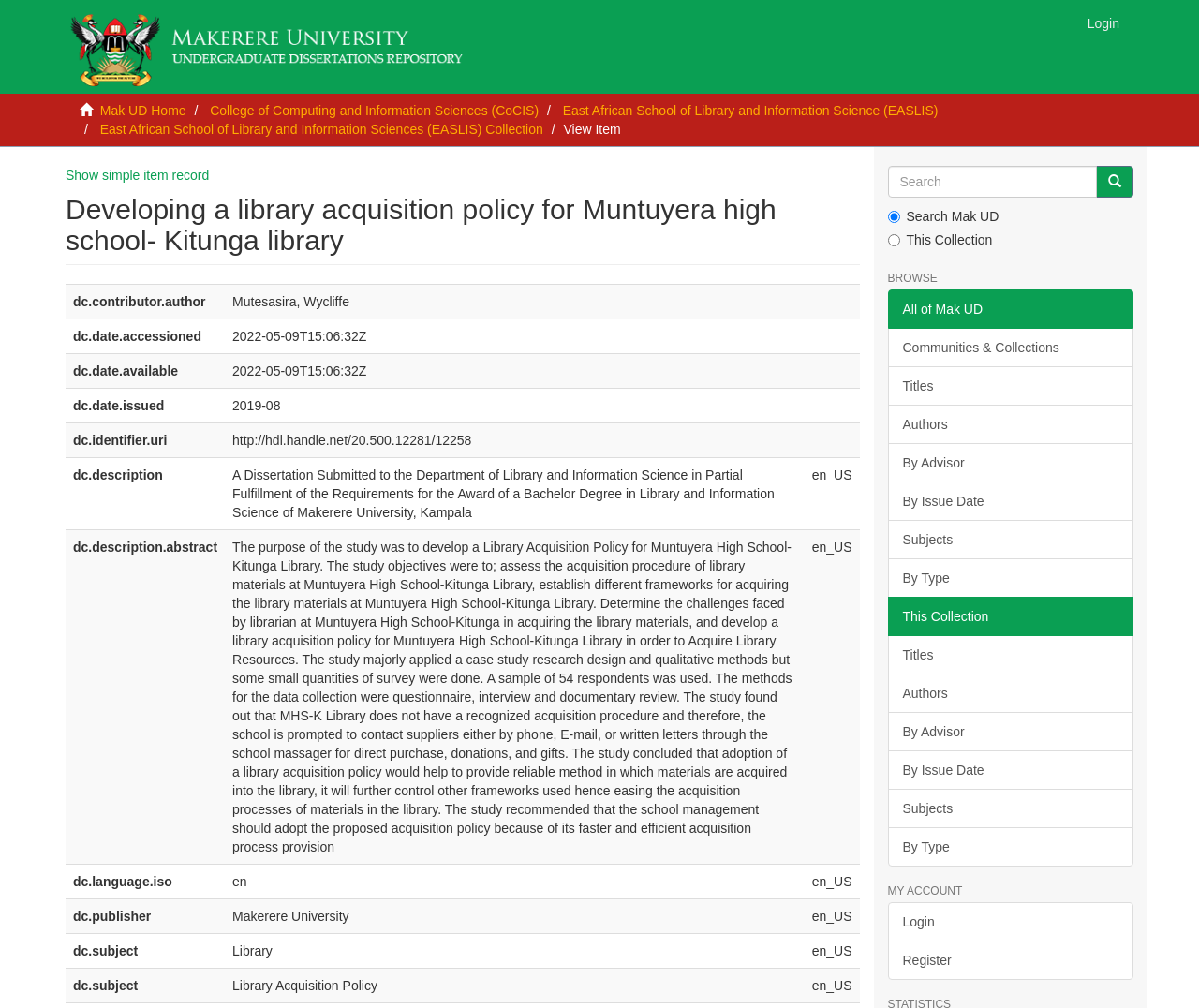Offer a meticulous description of the webpage's structure and content.

This webpage is about a library acquisition policy for Muntuyera High School- Kitunga Library. At the top, there is a link to "Login" and a small image. Below that, there are several links to different sections of the website, including "Mak UD Home", "College of Computing and Information Sciences (CoCIS)", and "East African School of Library and Information Science (EASLIS)".

The main content of the page is a detailed description of a dissertation submitted to the Department of Library and Information Science at Makerere University. The dissertation is about developing a library acquisition policy for Muntuyera High School- Kitunga Library. The description includes the objectives, methodology, and findings of the study, as well as recommendations for the school.

The description is organized into several sections, each with a heading and a table with three columns. The sections include information about the author, date, and description of the dissertation, as well as the abstract and keywords.

On the right side of the page, there is a search box with a "Go" button and several radio buttons to select the search scope. Below that, there are links to browse different sections of the website, including "Communities & Collections", "Titles", "Authors", and "Subjects". There is also a section for "MY ACCOUNT" with a link to "Login".

Overall, the webpage appears to be a repository of academic papers and dissertations, with a focus on library and information science.